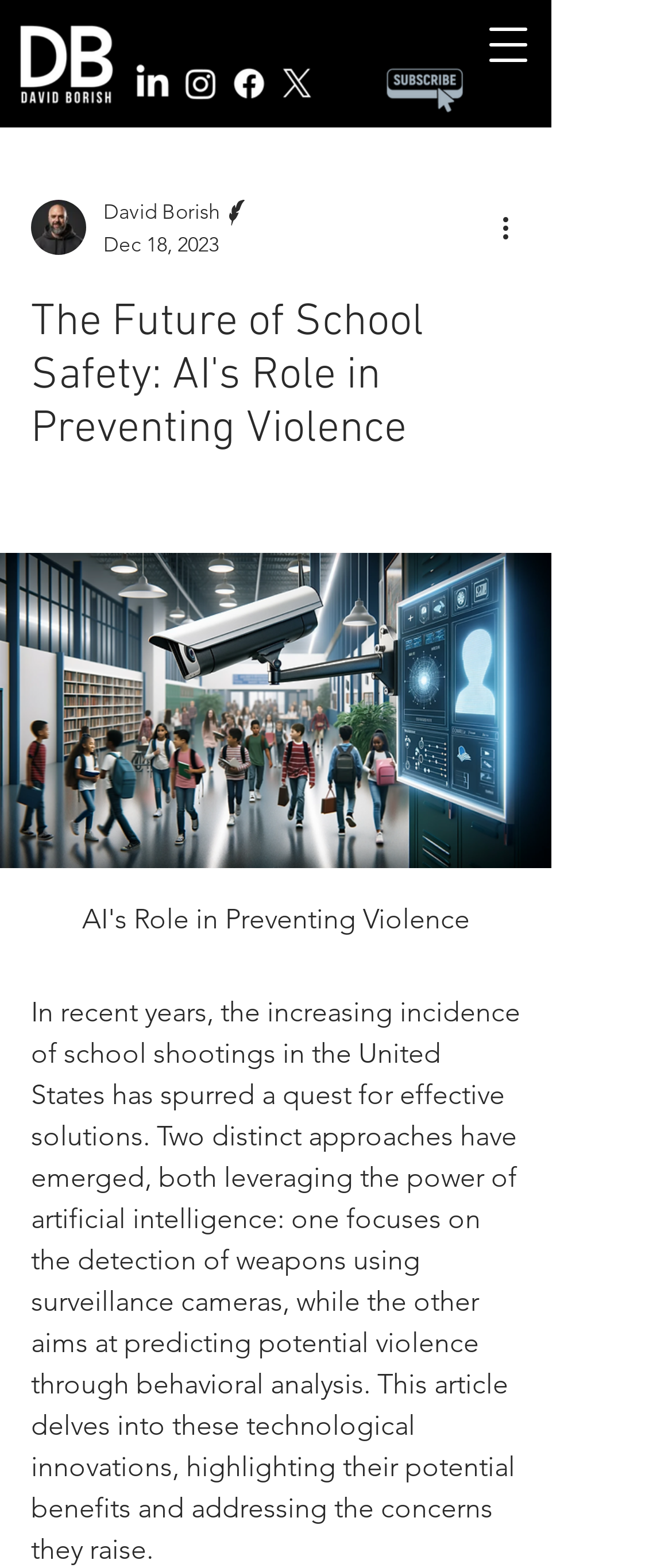Based on the image, please elaborate on the answer to the following question:
How many images are there in the article?

I counted the number of images in the article, including the author's picture, the subscribe button image, the LinkedIn image, the Instagram image, and the Facebook image, totaling 5 images.